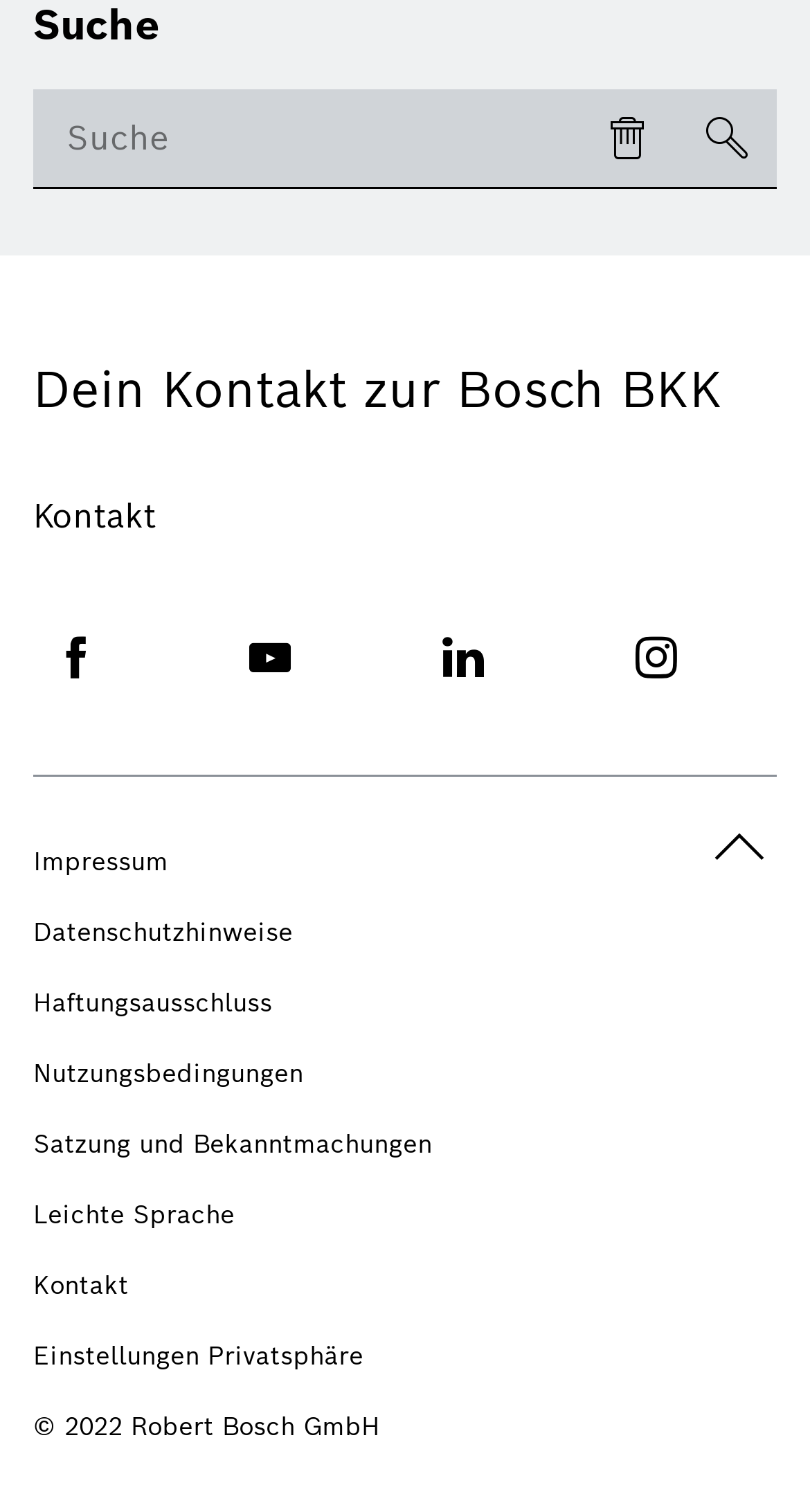Bounding box coordinates are specified in the format (top-left x, top-left y, bottom-right x, bottom-right y). All values are floating point numbers bounded between 0 and 1. Please provide the bounding box coordinate of the region this sentence describes: Satzung und Bekanntmachungen

[0.041, 0.744, 0.533, 0.769]